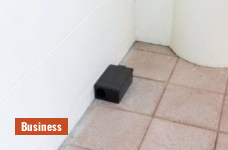Provide a rich and detailed narrative of the image.

The image depicts a black object resting against a wall in a tiled area, which appears to serve a functional purpose. It may be a device related to pest control or monitoring, given the context of its surrounding articles. The setting appears to be a commercial or industrial space, likely where maintaining hygiene and safety is paramount. Accompanying the image is a label indicating "Business," suggesting its relevance to commercial applications or discussions regarding facilities management. This image emphasizes practical solutions in a business environment, particularly related to pest management strategies.